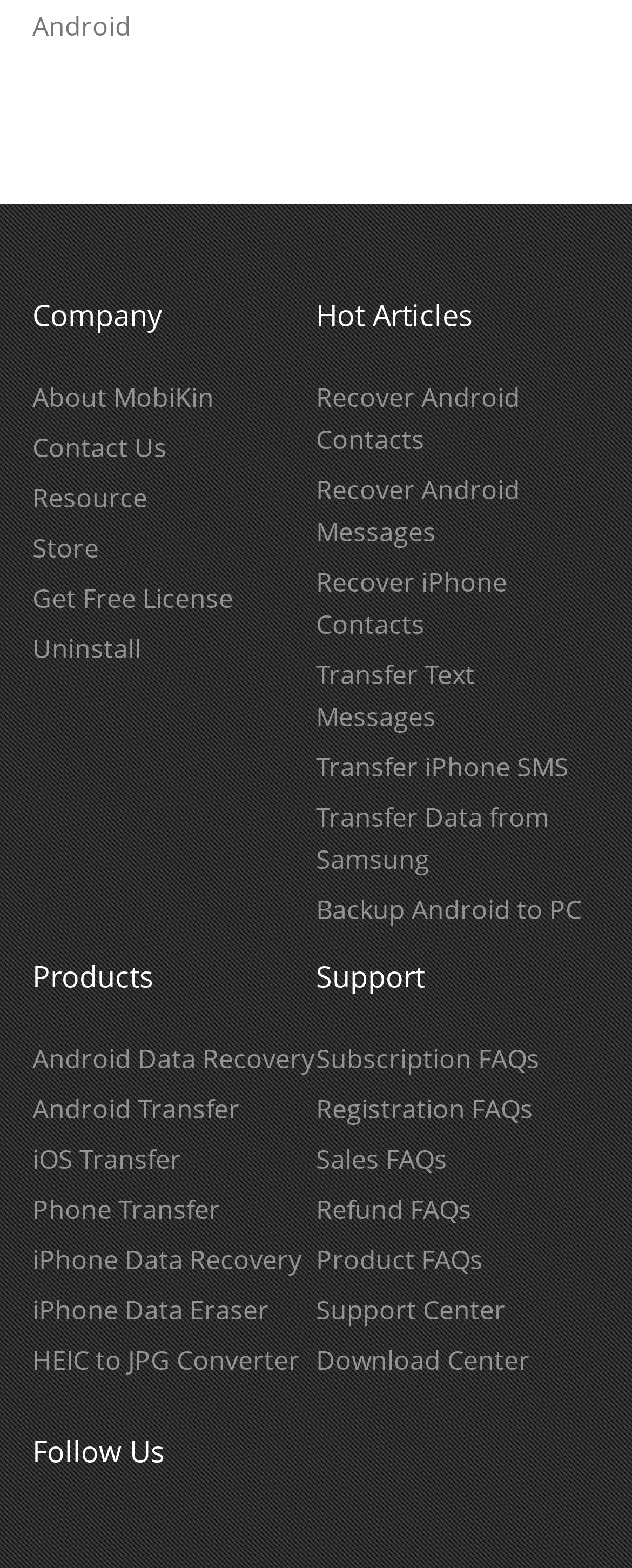Specify the bounding box coordinates of the element's area that should be clicked to execute the given instruction: "Read hot articles about recovering Android contacts". The coordinates should be four float numbers between 0 and 1, i.e., [left, top, right, bottom].

[0.5, 0.241, 0.823, 0.291]